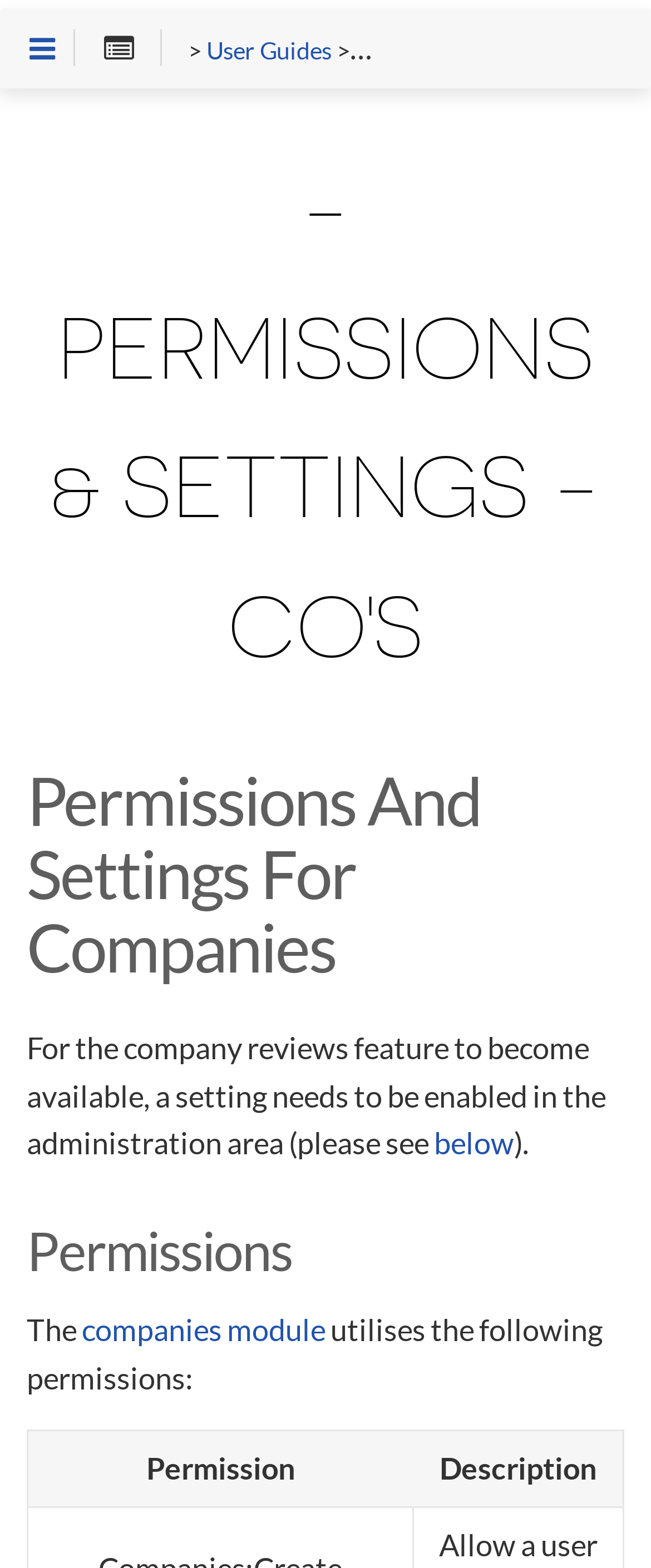Please find and generate the text of the main heading on the webpage.

- PERMISSIONS & SETTINGS - CO'S